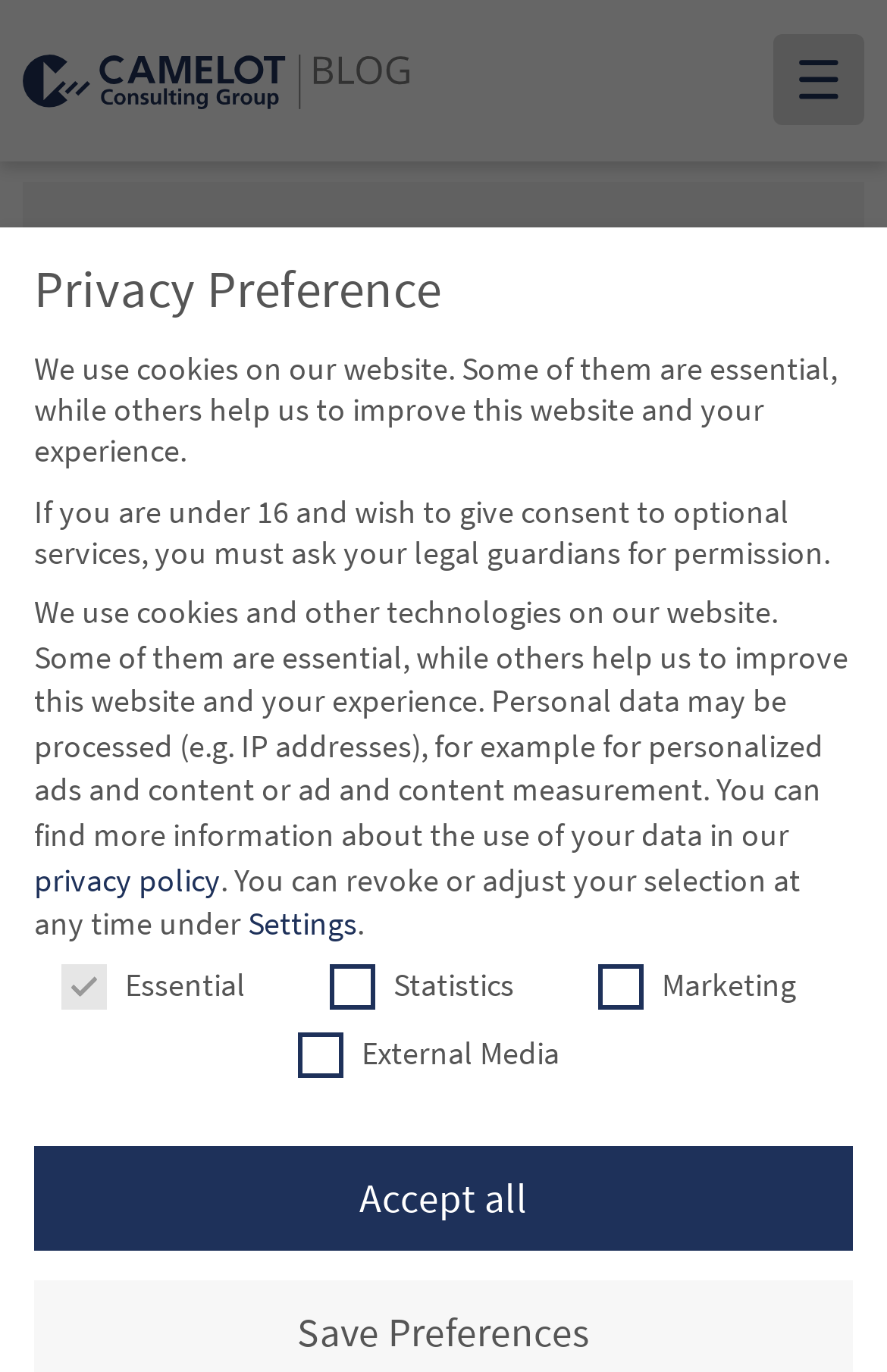Please identify the bounding box coordinates of the element on the webpage that should be clicked to follow this instruction: "Click the 'privacy policy' link". The bounding box coordinates should be given as four float numbers between 0 and 1, formatted as [left, top, right, bottom].

[0.038, 0.626, 0.249, 0.656]